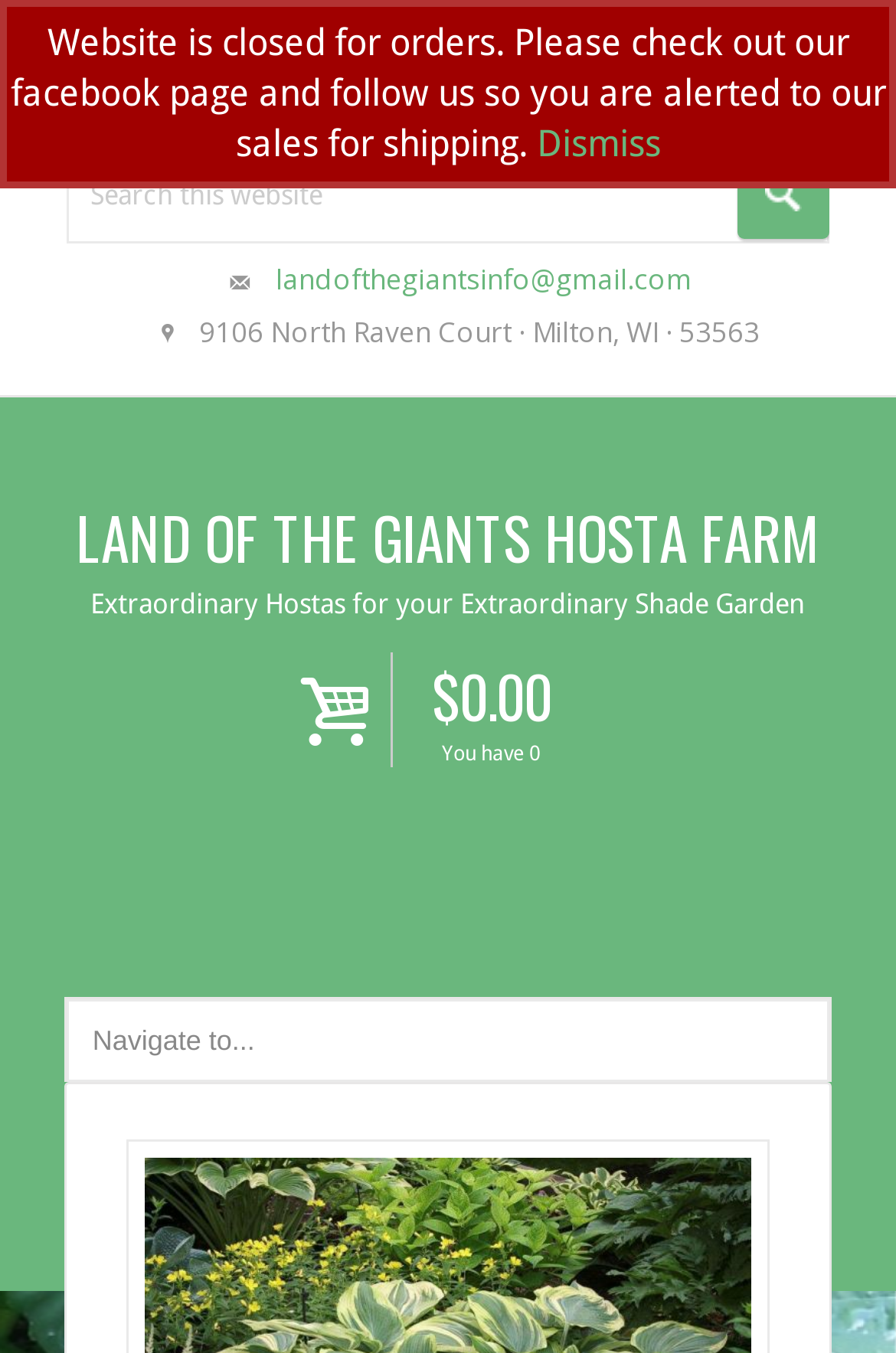Bounding box coordinates are specified in the format (top-left x, top-left y, bottom-right x, bottom-right y). All values are floating point numbers bounded between 0 and 1. Please provide the bounding box coordinate of the region this sentence describes: landofthegiantsinfo@gmail.com

[0.308, 0.192, 0.772, 0.221]